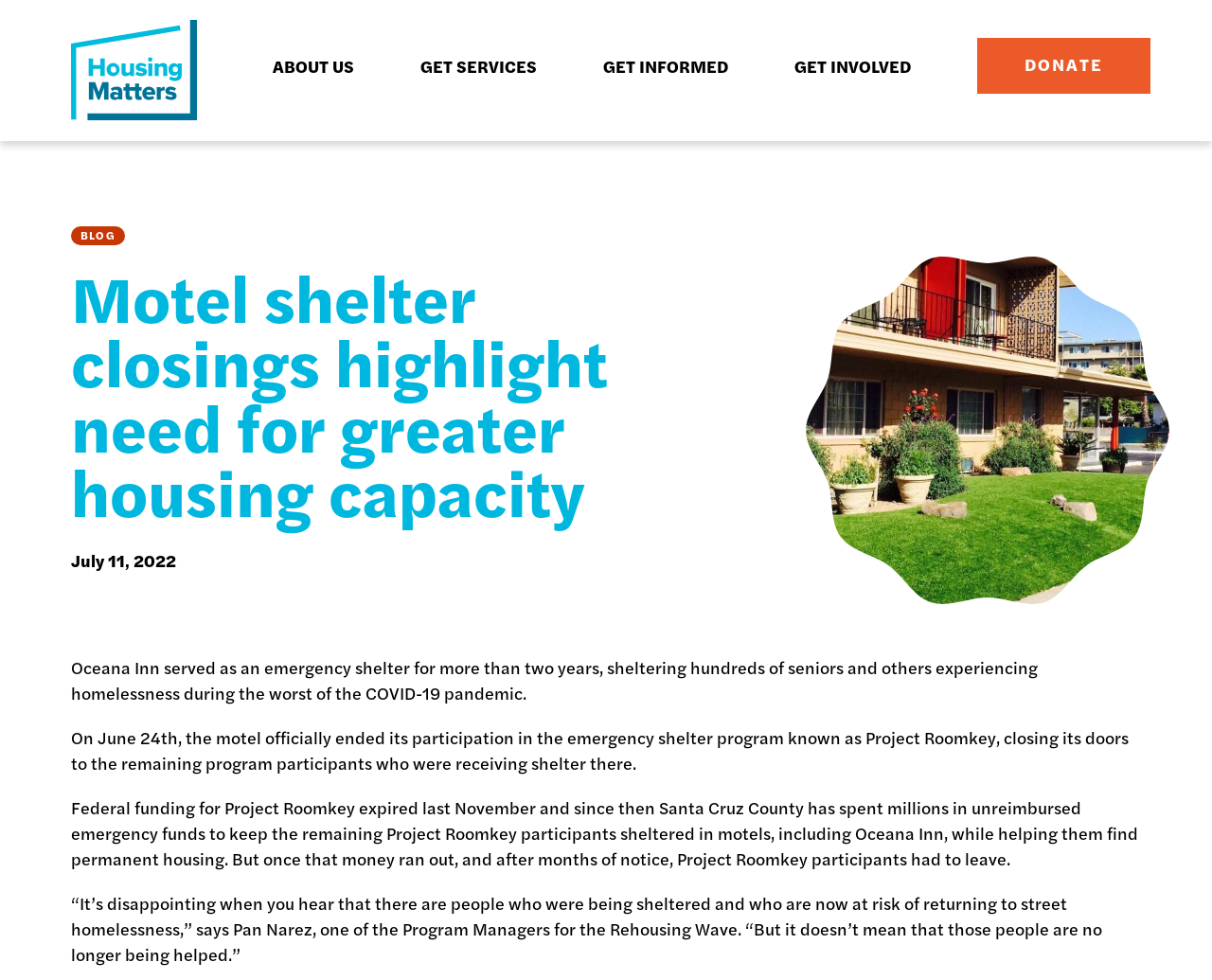Answer the question with a brief word or phrase:
What is the name of the emergency shelter program?

Project Roomkey